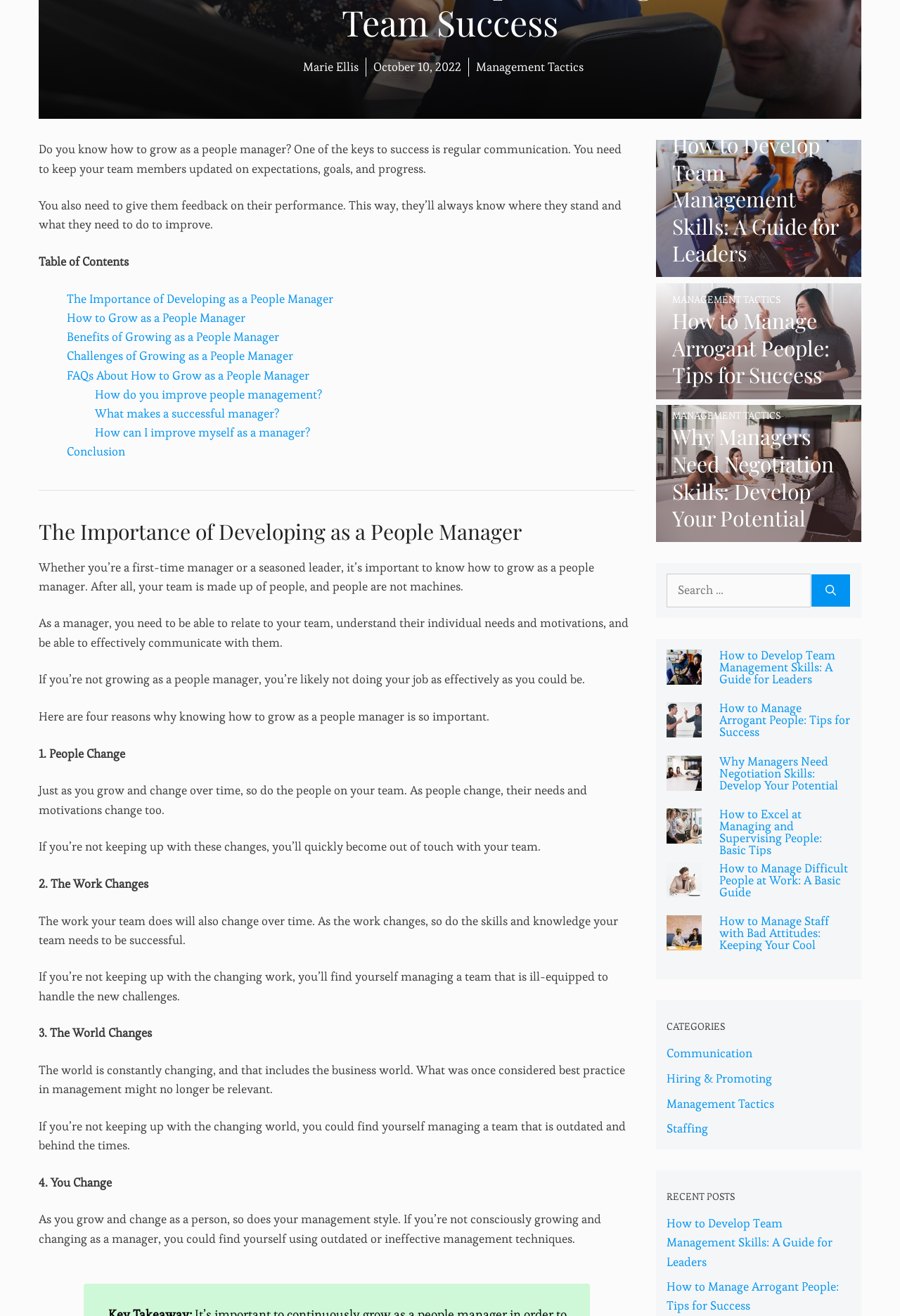Using the description "Purchase", locate and provide the bounding box of the UI element.

None